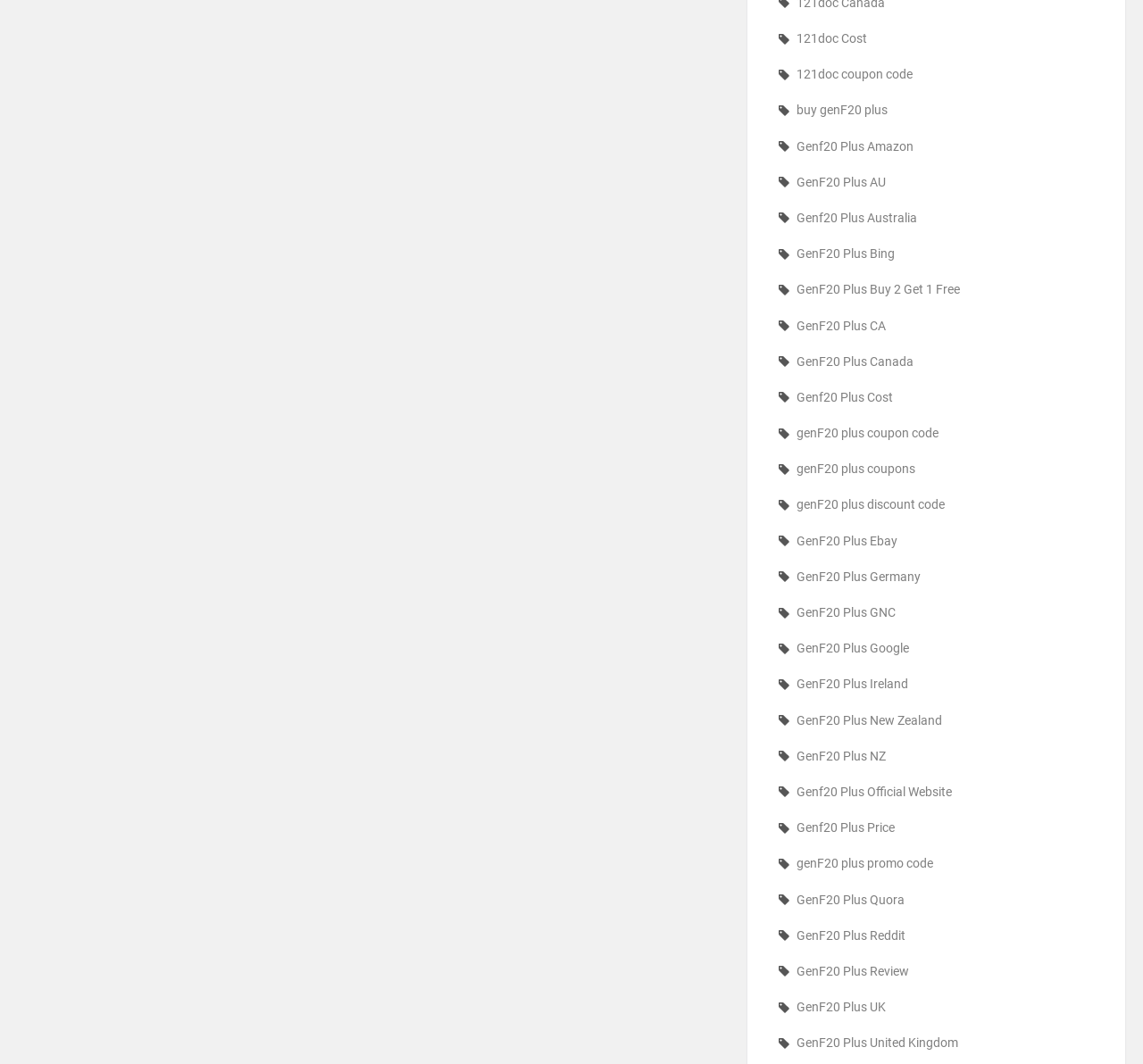Answer the question briefly using a single word or phrase: 
What is the purpose of the webpage?

Product information